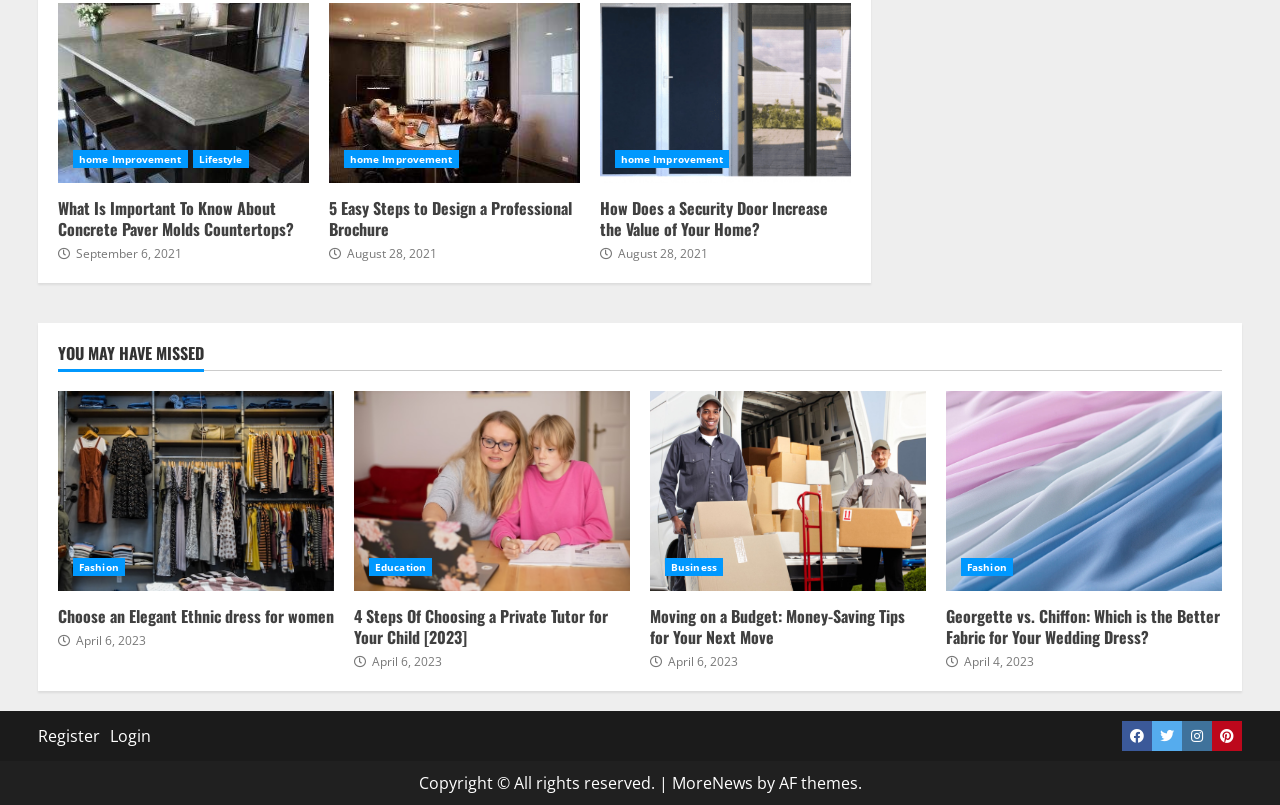Use a single word or phrase to answer the following:
What is the category of the article 'What Is Important To Know About Concrete Paver Molds Countertops?'?

home Improvement